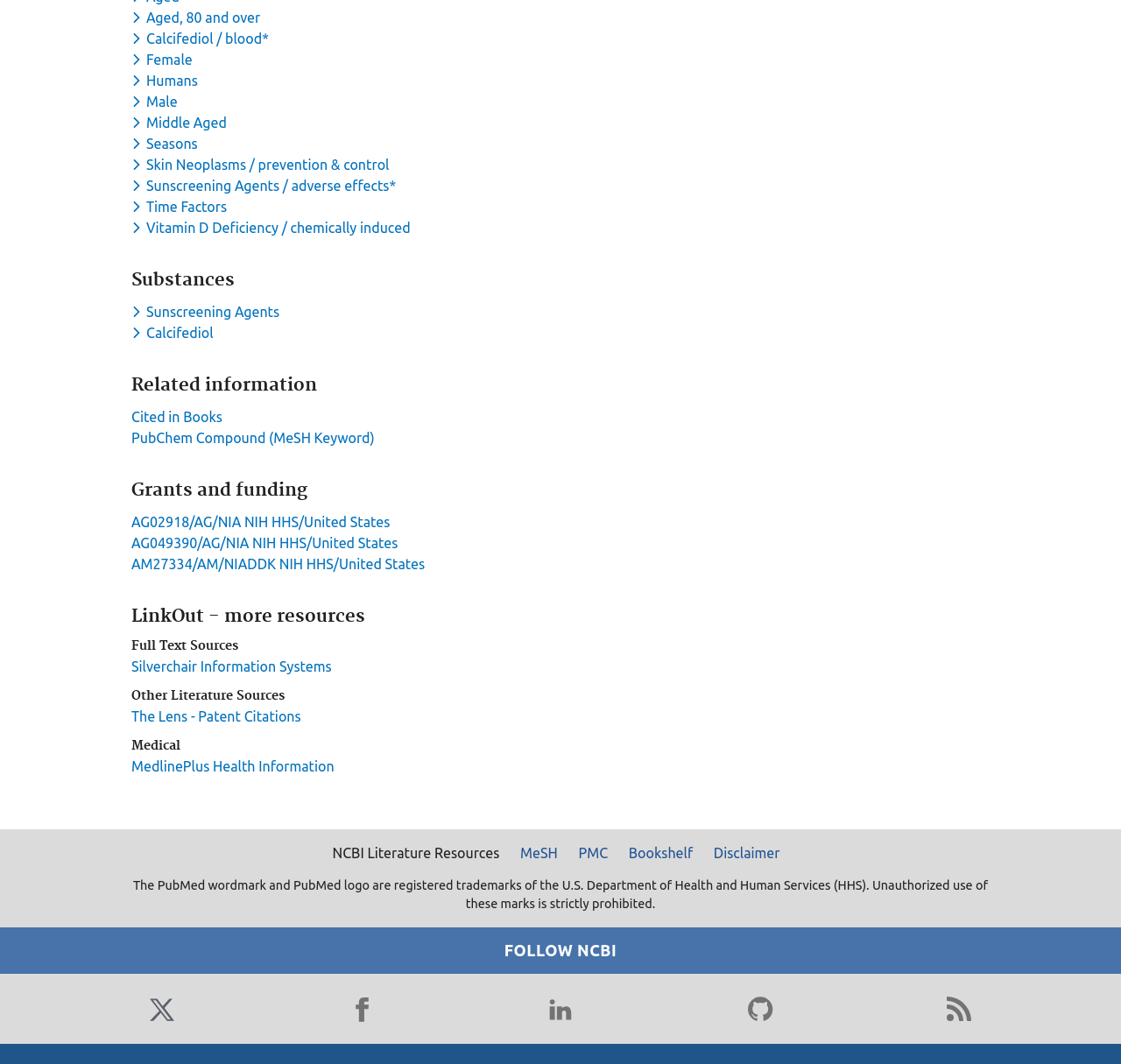How many headings are there in the webpage?
From the image, respond with a single word or phrase.

5